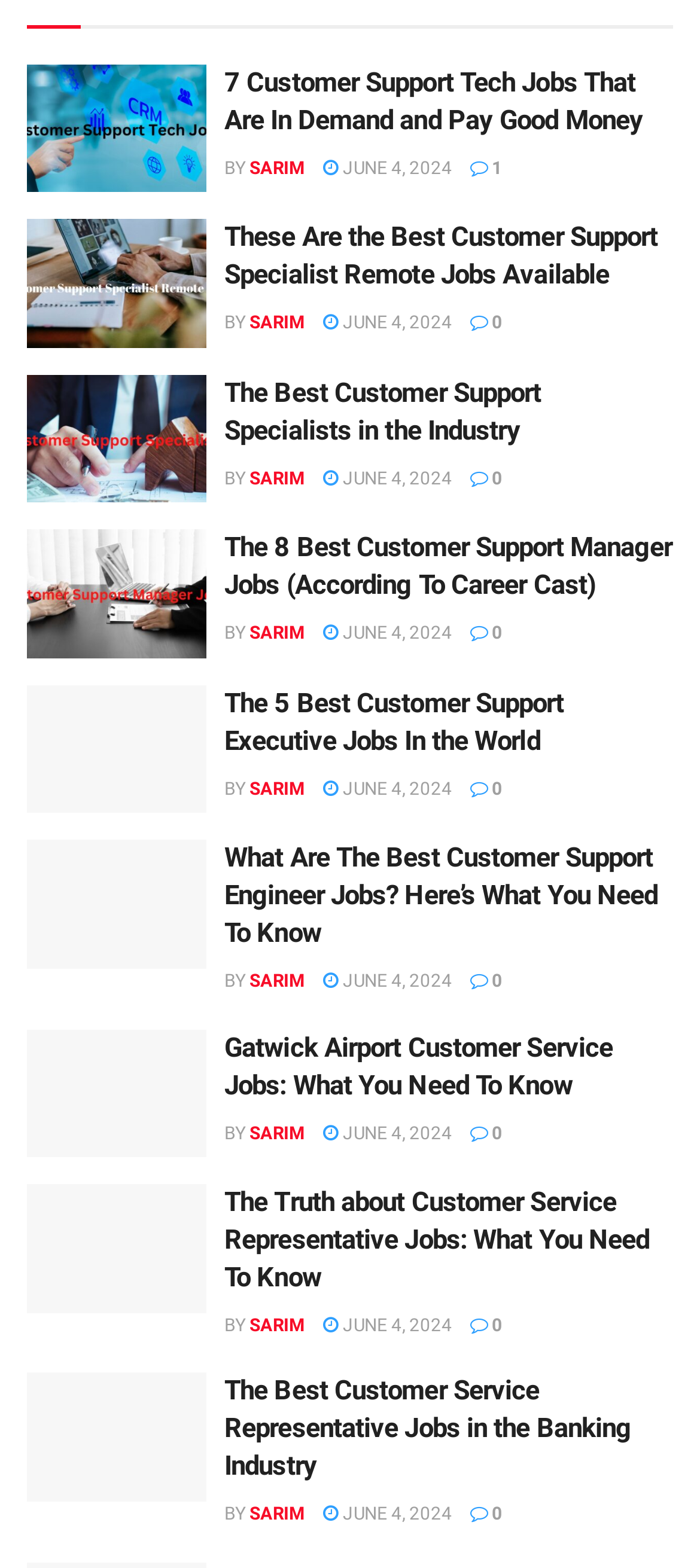Extract the bounding box coordinates for the HTML element that matches this description: "name="s" placeholder="Search app..."". The coordinates should be four float numbers between 0 and 1, i.e., [left, top, right, bottom].

None